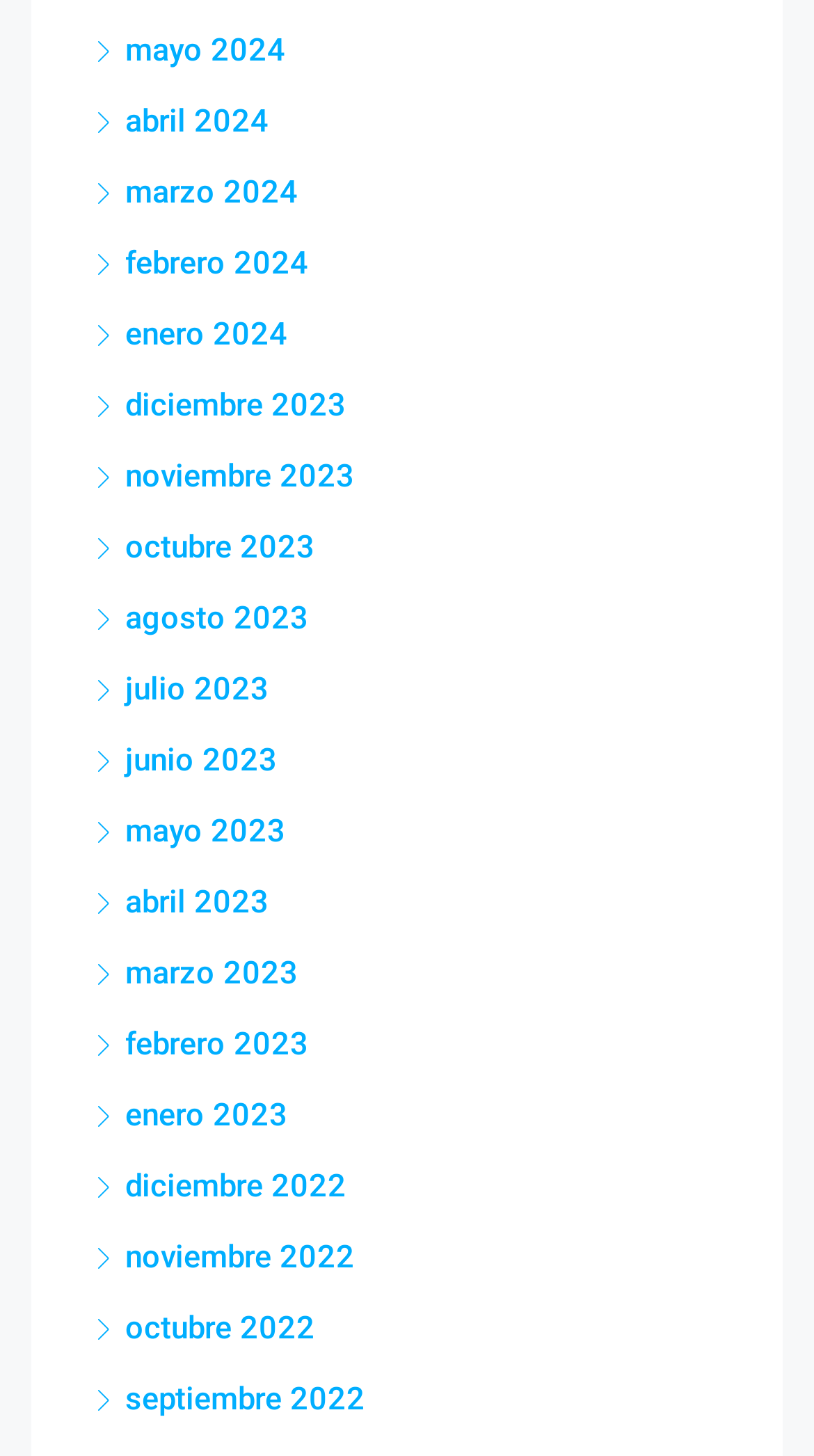Answer the question using only one word or a concise phrase: What is the earliest month listed?

diciembre 2022